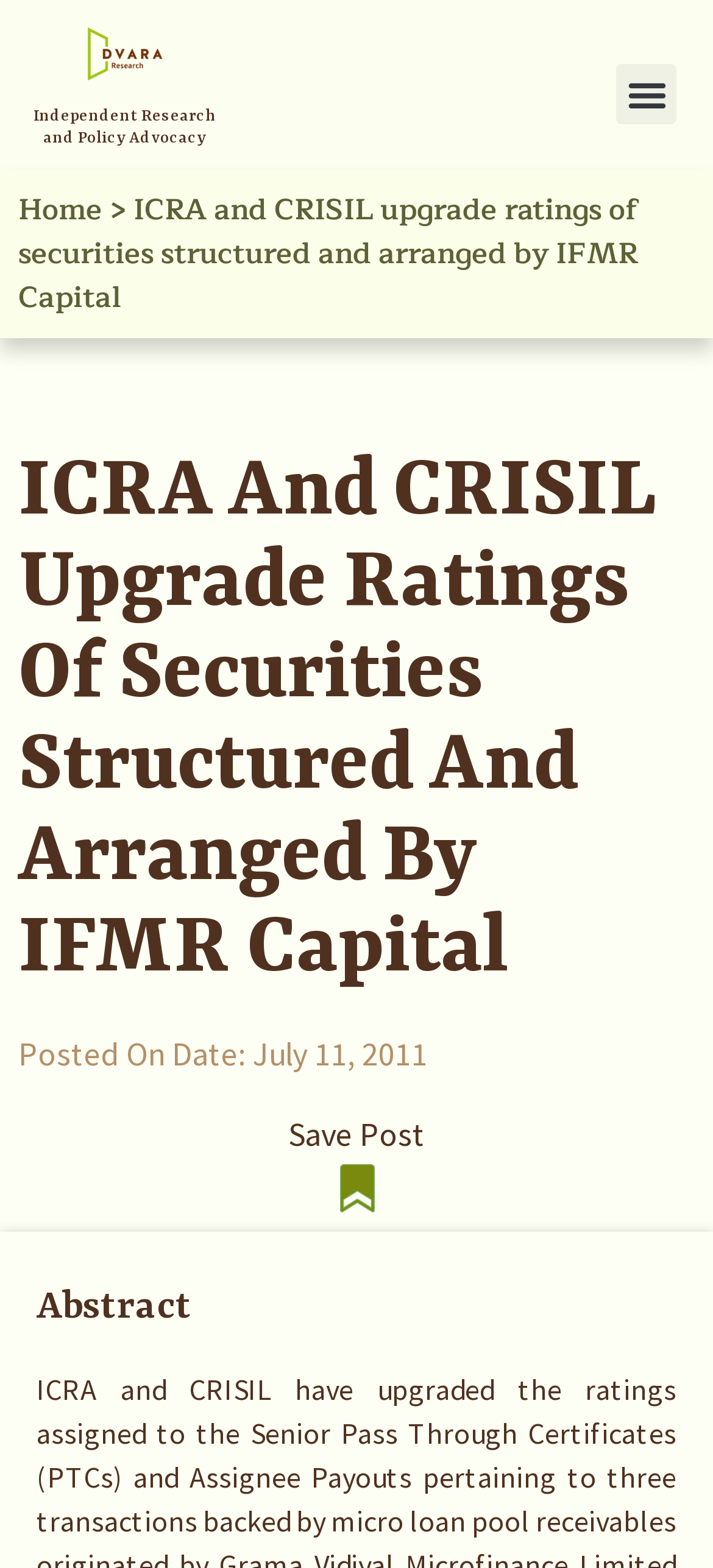What is the primary heading on this webpage?

ICRA And CRISIL Upgrade Ratings Of Securities Structured And Arranged By IFMR Capital